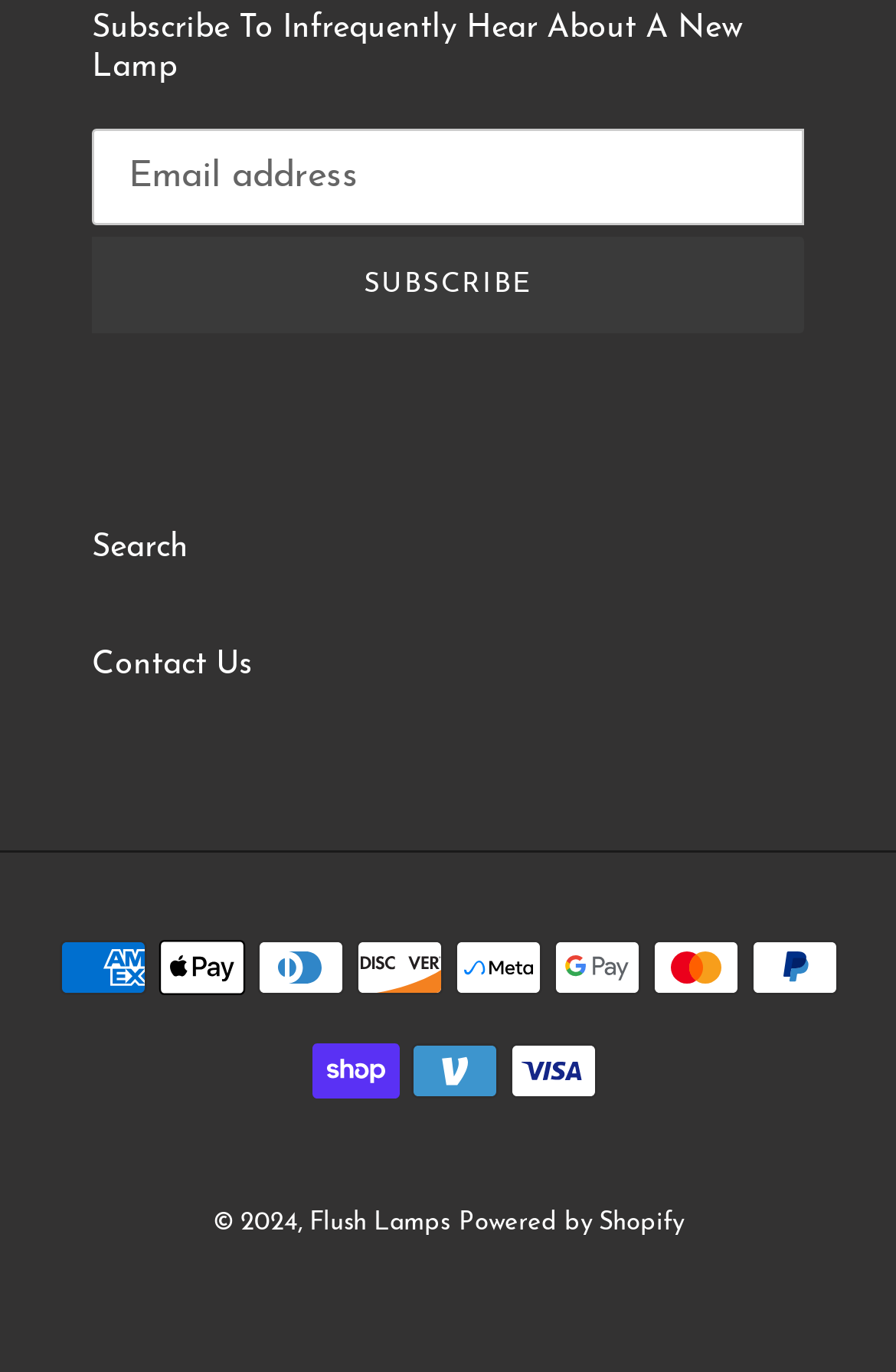Bounding box coordinates are specified in the format (top-left x, top-left y, bottom-right x, bottom-right y). All values are floating point numbers bounded between 0 and 1. Please provide the bounding box coordinate of the region this sentence describes: Subscribe

[0.103, 0.173, 0.897, 0.243]